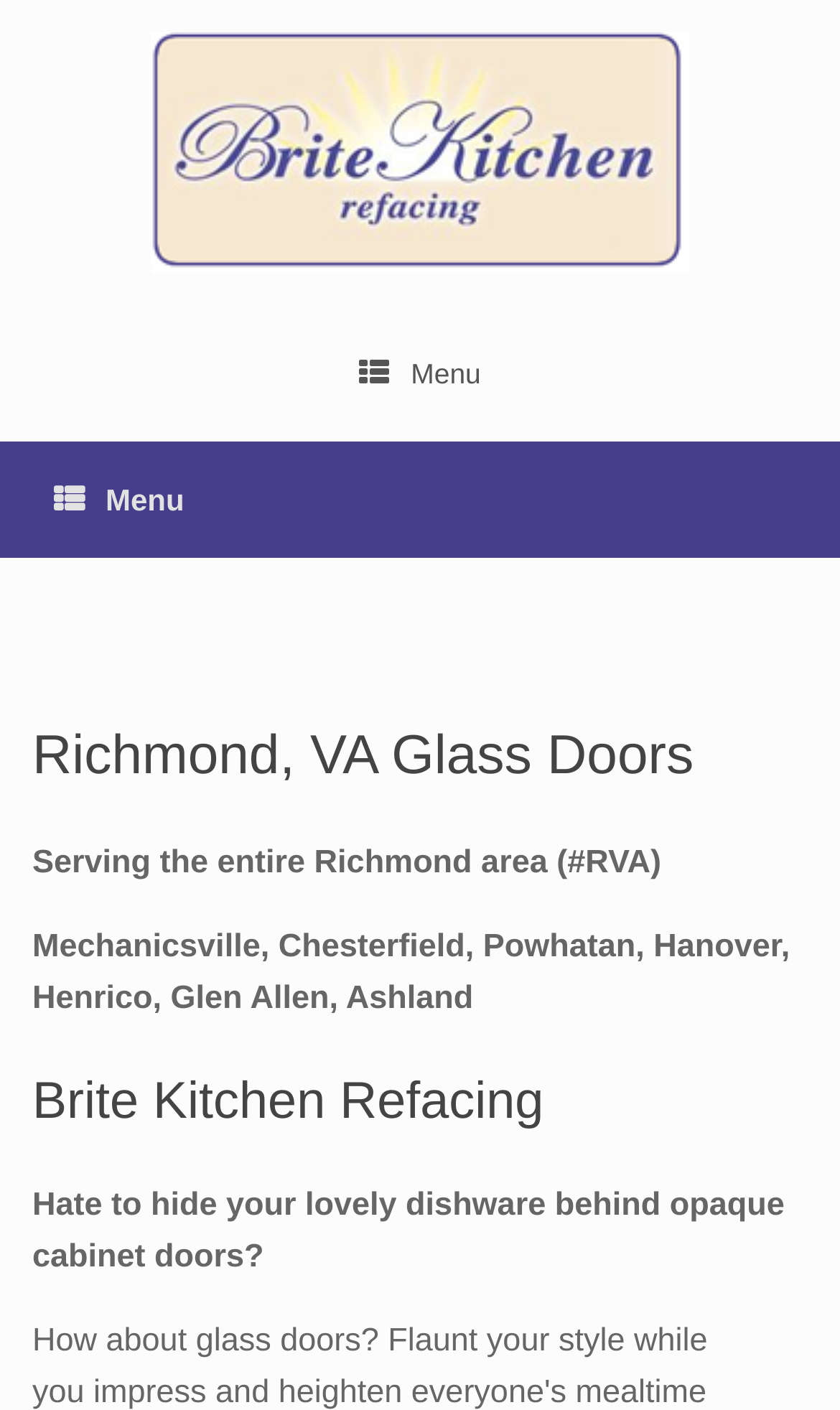Utilize the details in the image to thoroughly answer the following question: What is the company name?

The company name can be found in the logo at the top left of the webpage, which is an image with the text 'Brite Kitchen Refacing'.